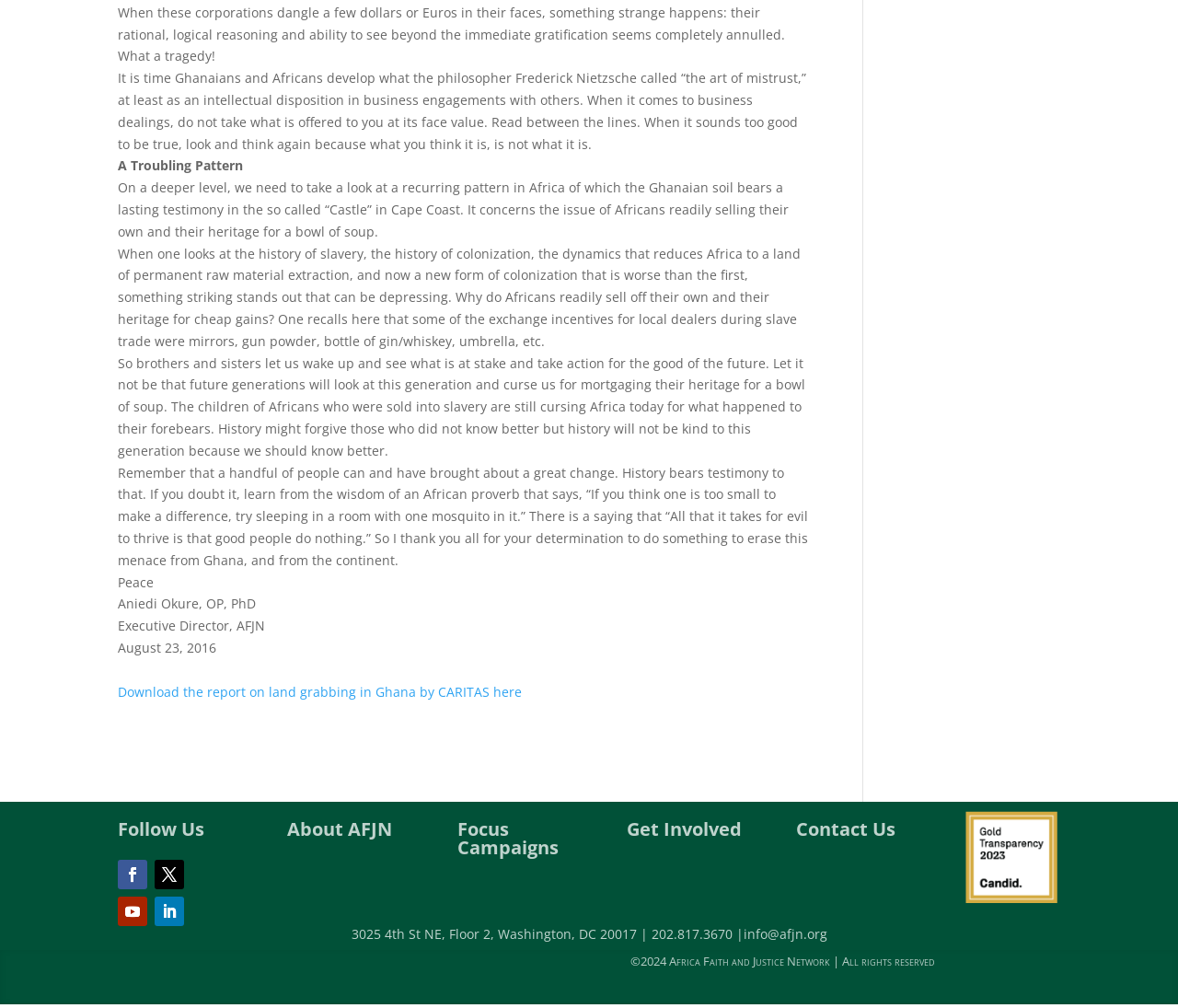Identify the coordinates of the bounding box for the element that must be clicked to accomplish the instruction: "Contact Us".

[0.676, 0.814, 0.797, 0.841]